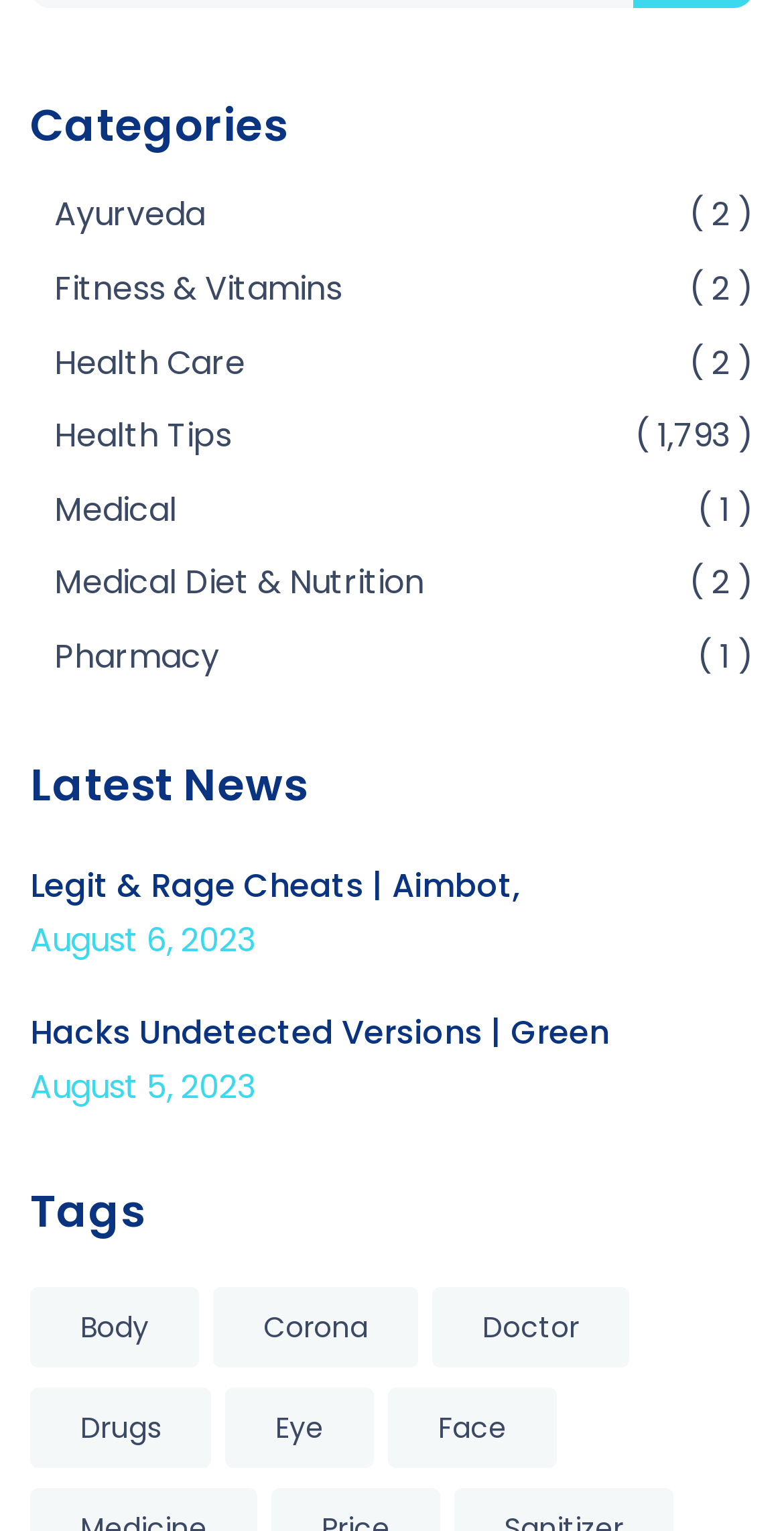Pinpoint the bounding box coordinates of the area that must be clicked to complete this instruction: "Read the latest news about 'Legit & Rage Cheats'".

[0.038, 0.563, 0.664, 0.632]